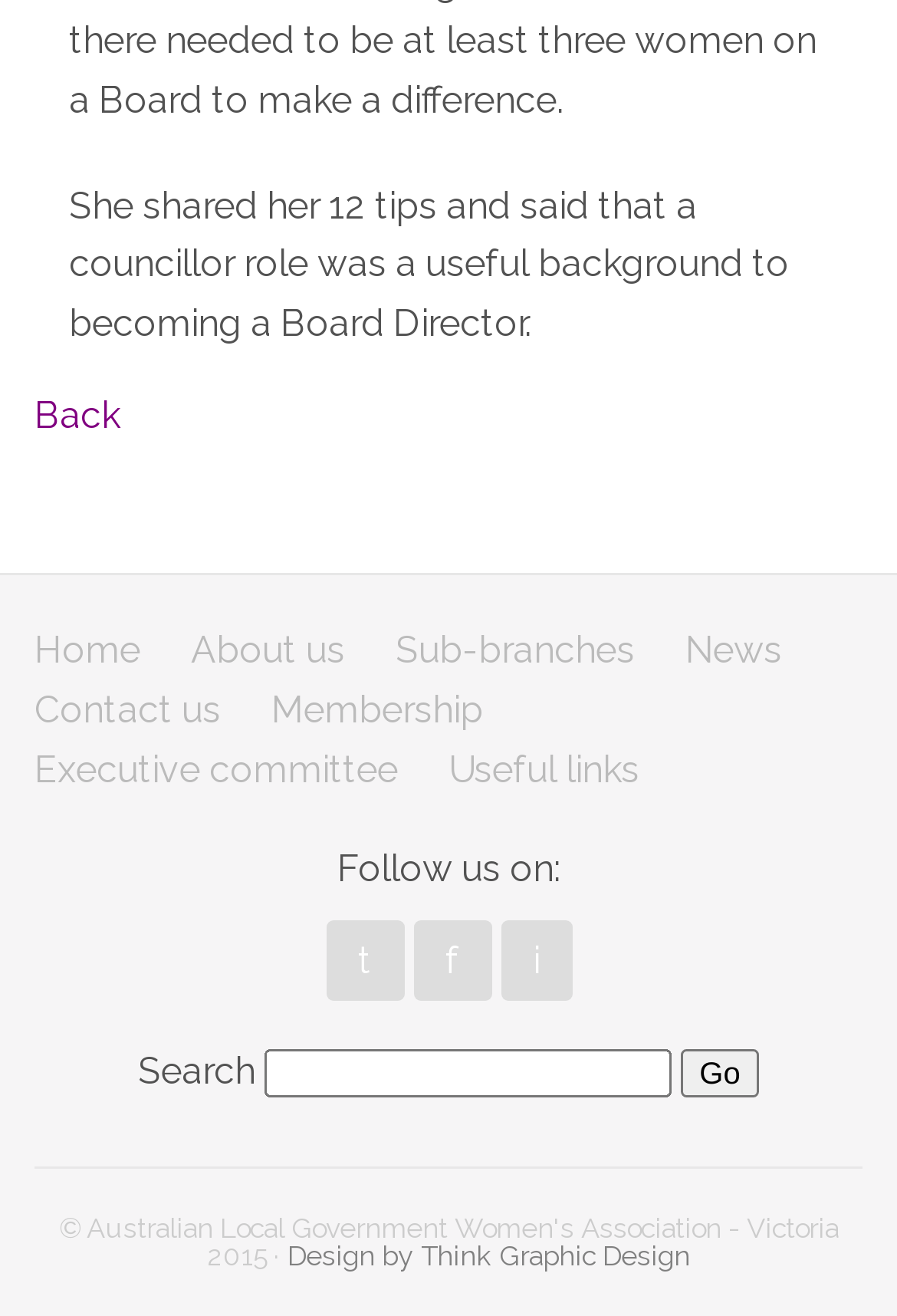Find the bounding box coordinates of the element you need to click on to perform this action: 'visit home page'. The coordinates should be represented by four float values between 0 and 1, in the format [left, top, right, bottom].

[0.038, 0.473, 0.156, 0.517]